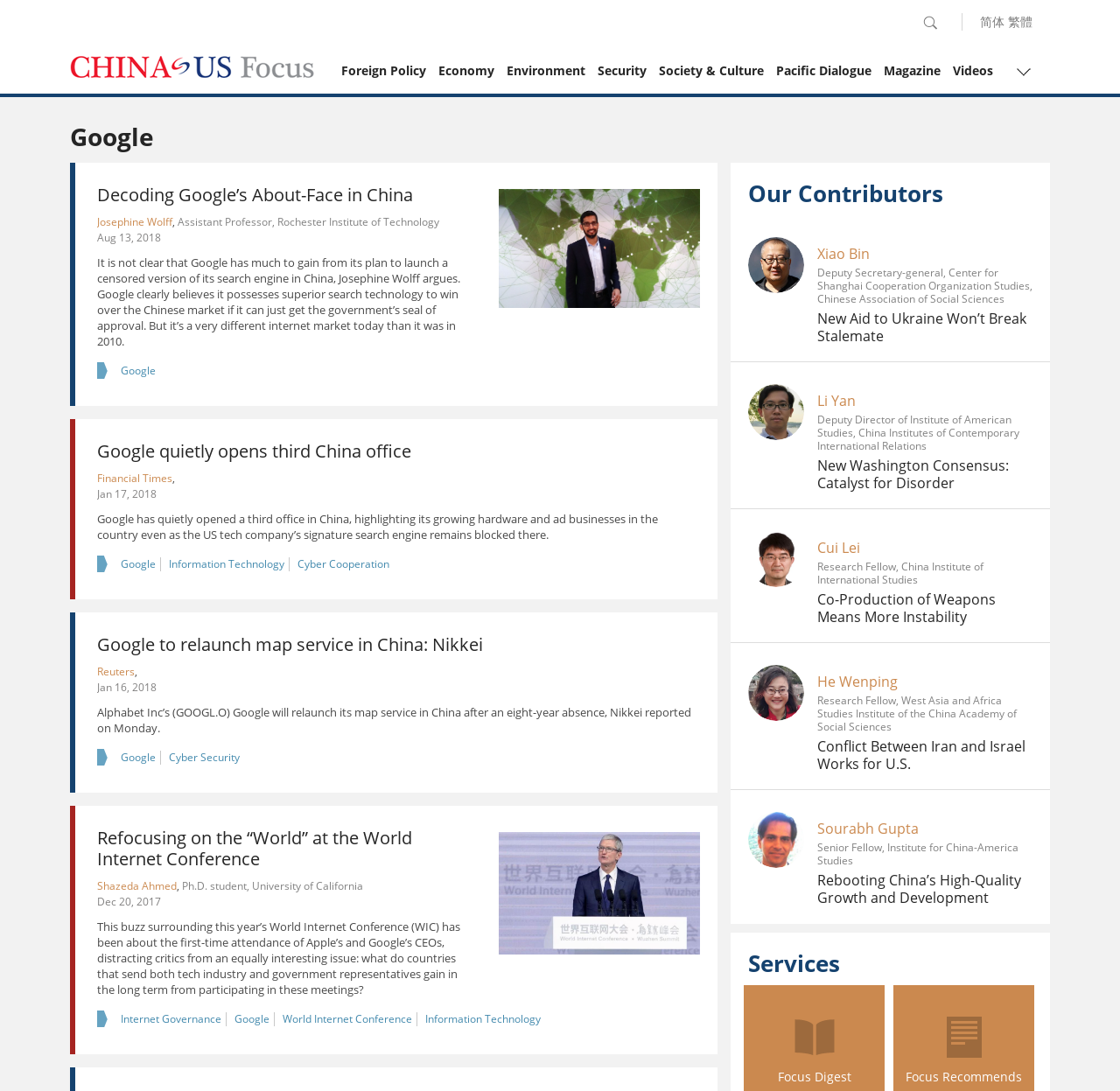Find the bounding box coordinates for the element that must be clicked to complete the instruction: "View article about Google’s About-Face in China". The coordinates should be four float numbers between 0 and 1, indicated as [left, top, right, bottom].

[0.087, 0.168, 0.369, 0.189]